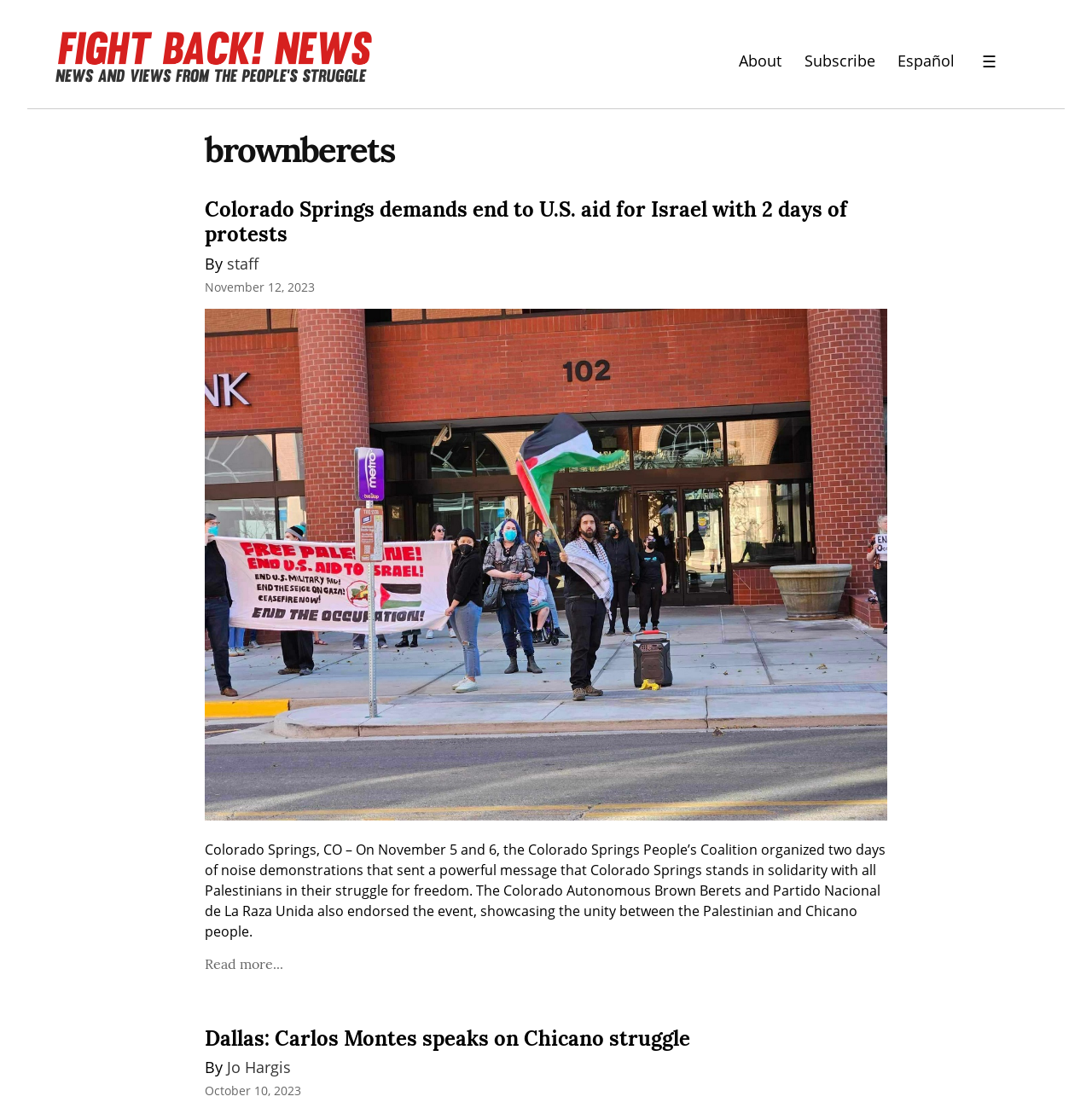Please determine the bounding box coordinates for the element with the description: "Home".

None